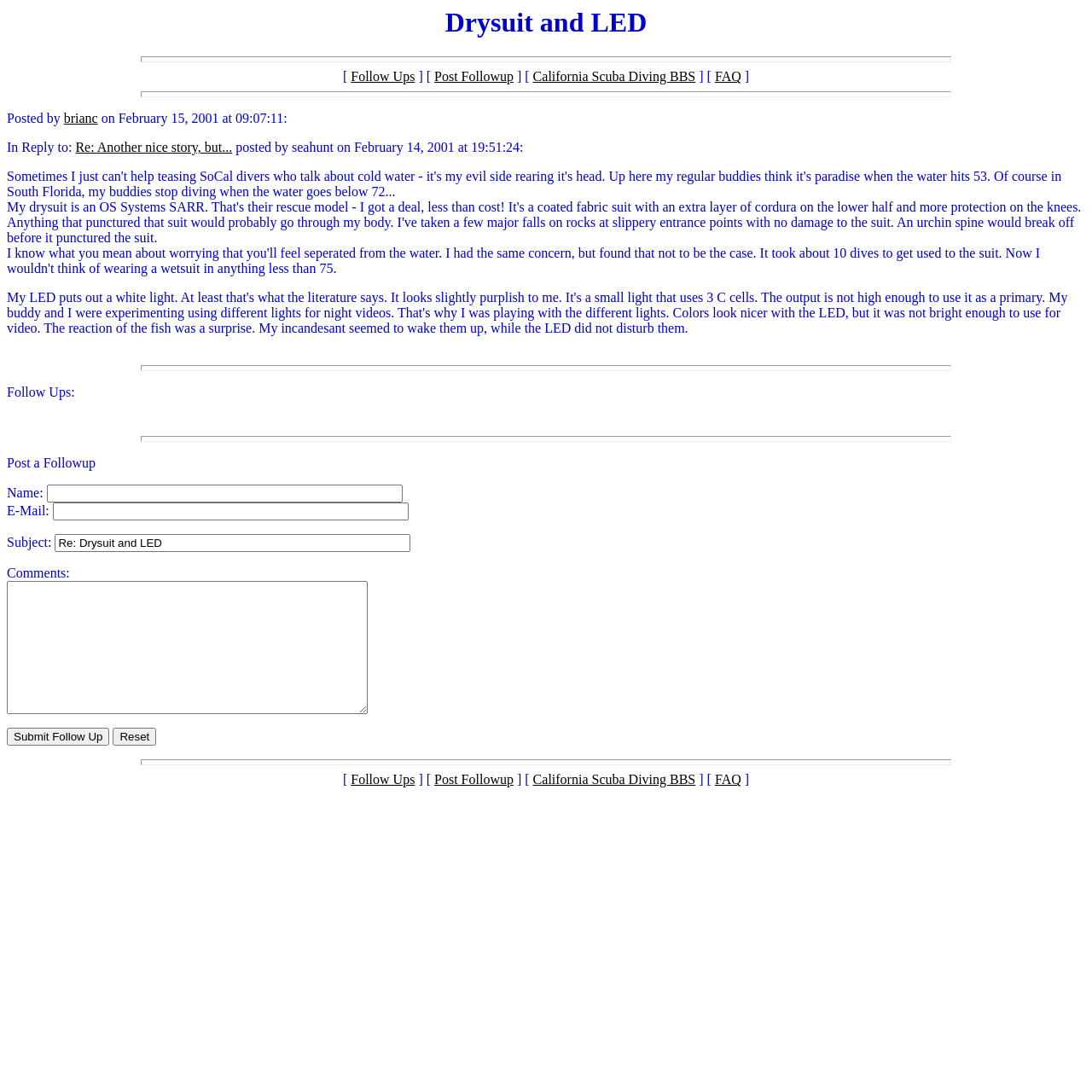How many buttons are there at the bottom of the page?
Answer the question with just one word or phrase using the image.

2